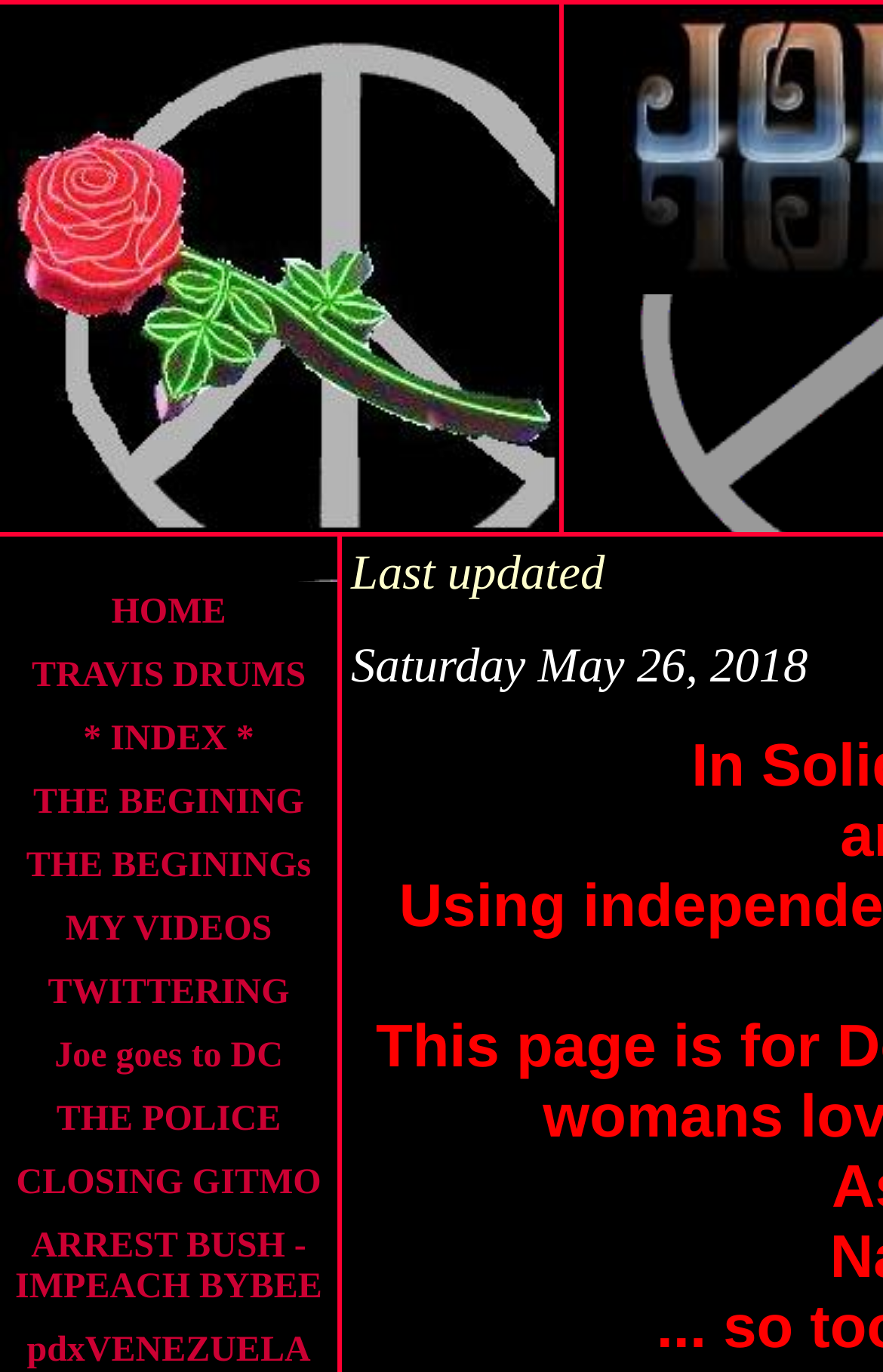What is the text of the fifth link?
Refer to the screenshot and answer in one word or phrase.

MY VIDEOS